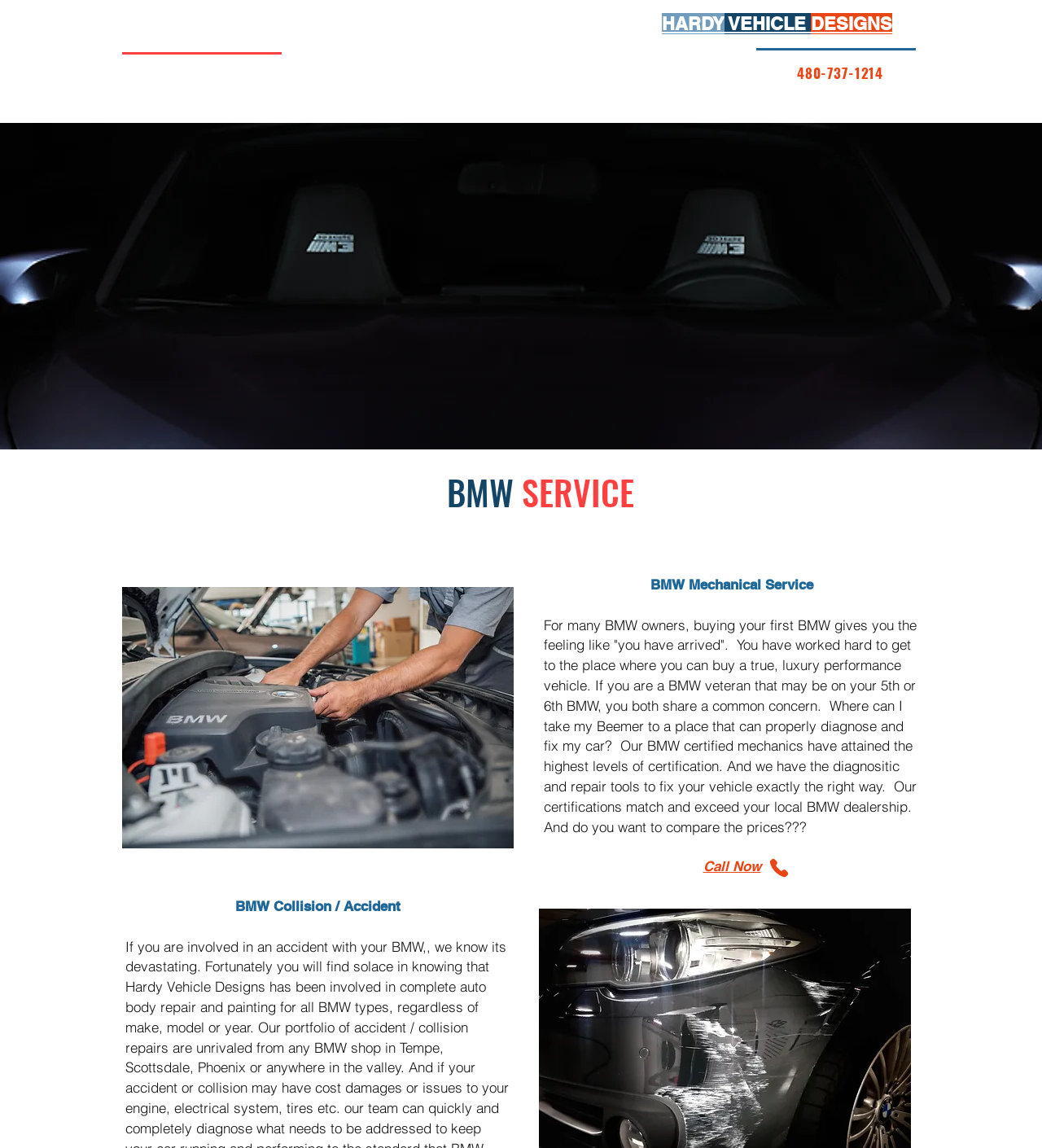What is the purpose of the 'Call Now' button?
Please respond to the question with a detailed and well-explained answer.

I deduced this by looking at the location and context of the 'Call Now' button, which is placed near the phone number and the company's description. It is likely that the button is meant to facilitate quick contact with the company.